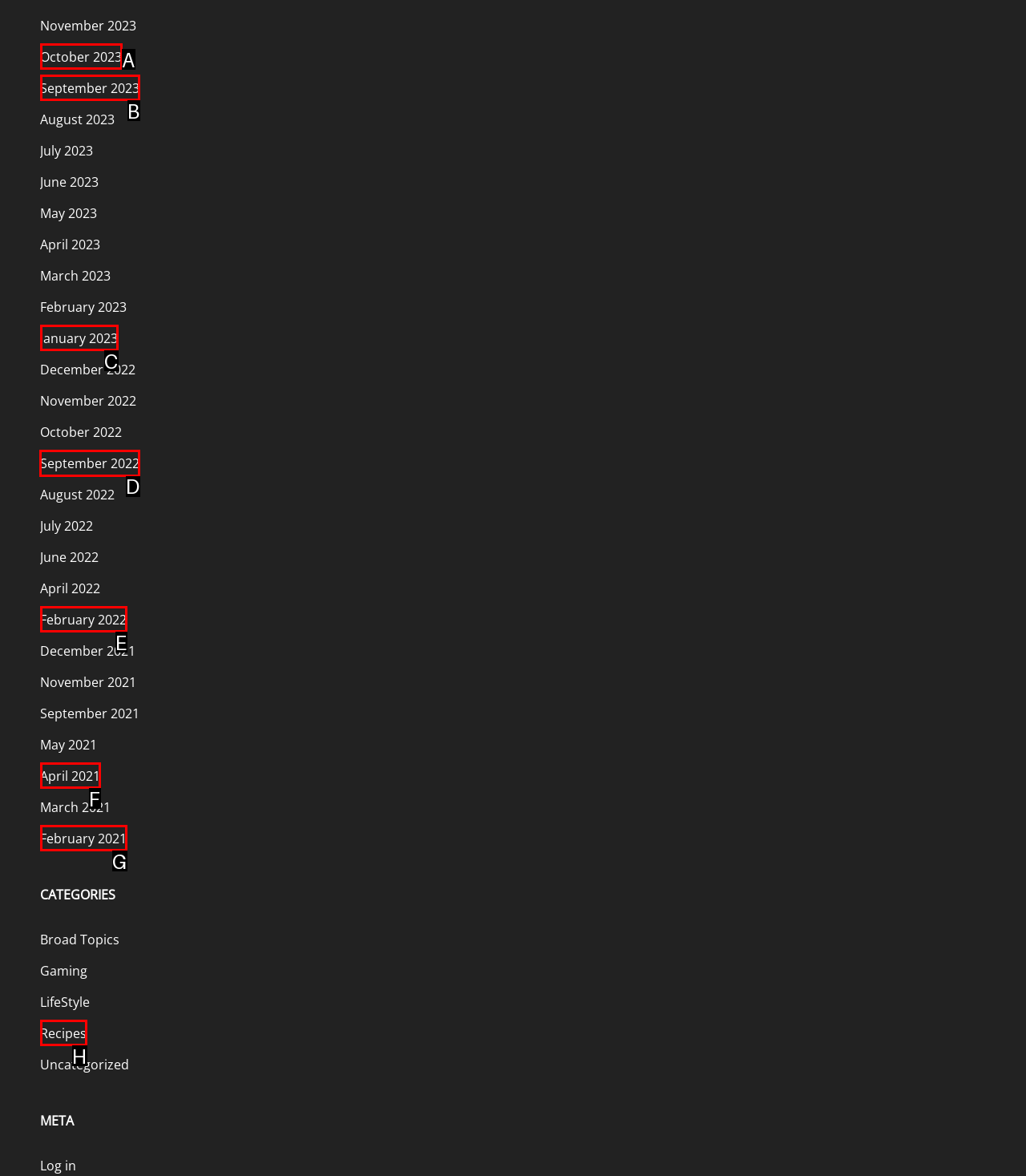Identify the correct HTML element to click for the task: Check September 2022. Provide the letter of your choice.

D